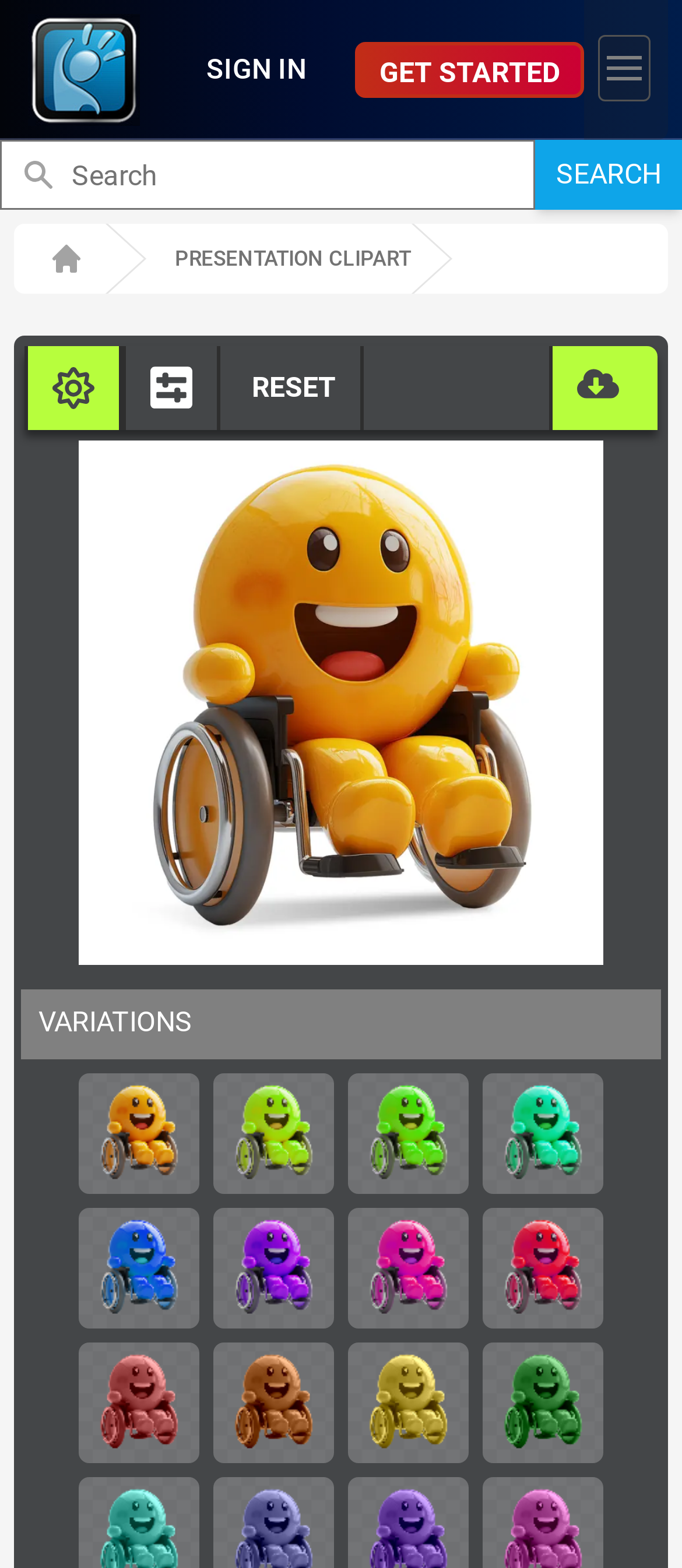Please identify the coordinates of the bounding box that should be clicked to fulfill this instruction: "Search for clipart".

[0.0, 0.089, 0.785, 0.134]